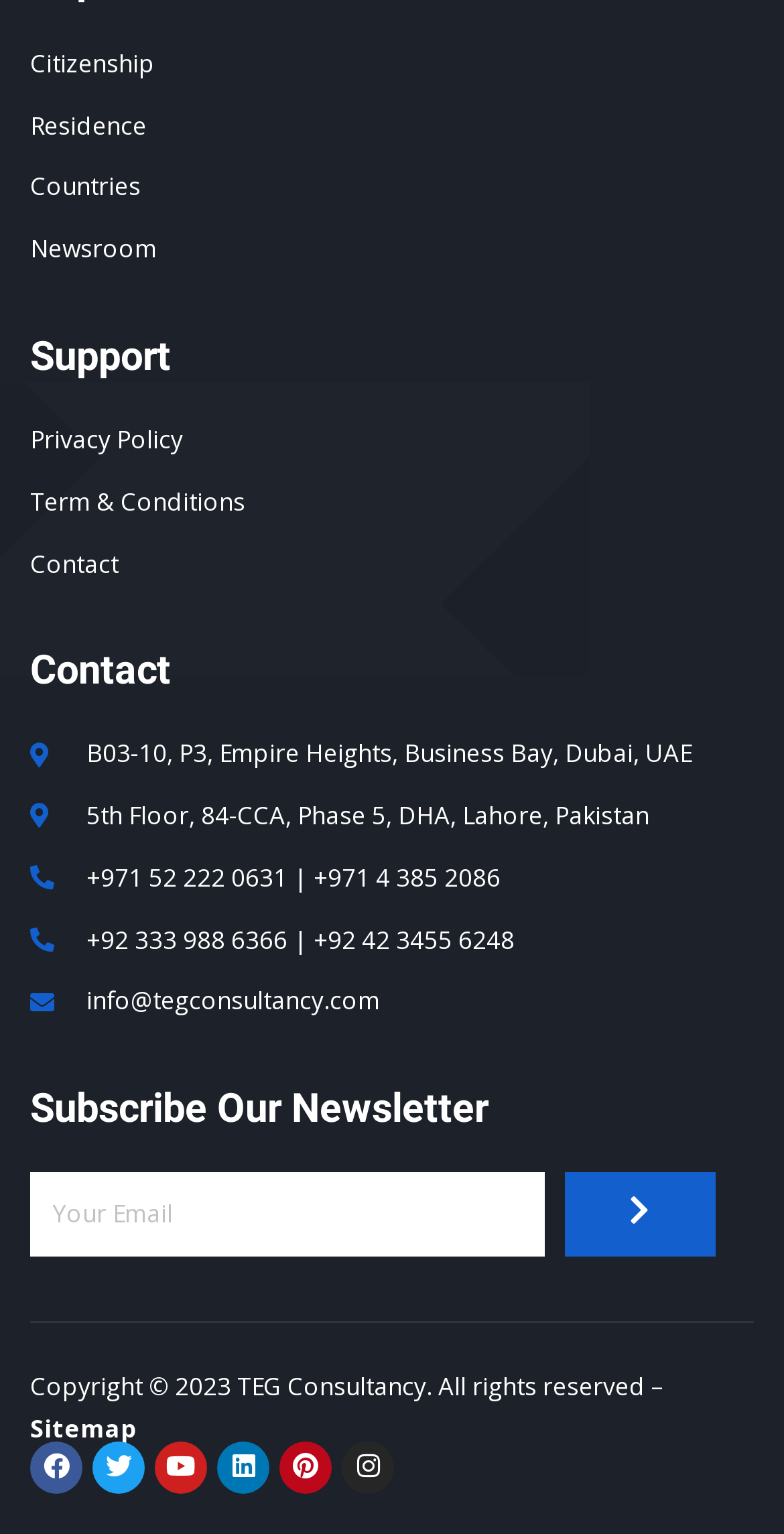Give a one-word or phrase response to the following question: What is the copyright year mentioned at the bottom of the page?

2023